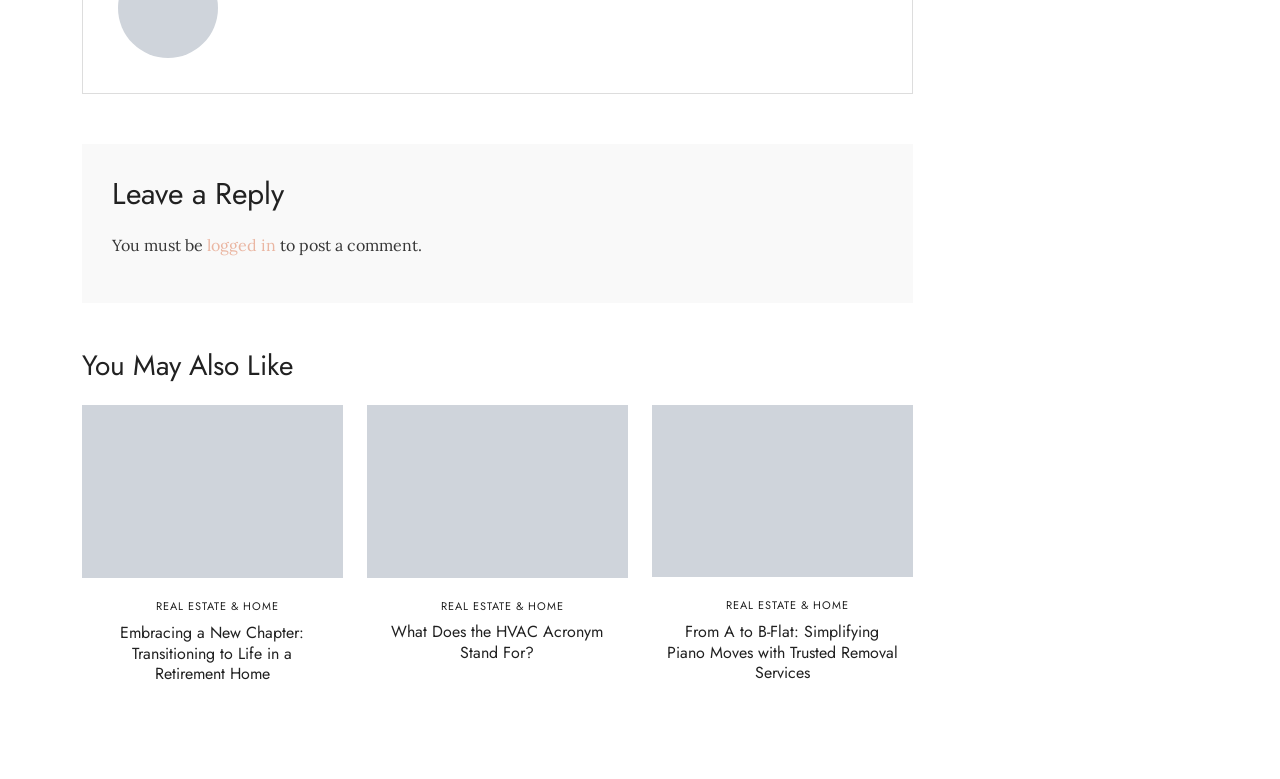Please find the bounding box coordinates for the clickable element needed to perform this instruction: "click the 'Embracing a New Chapter: Transitioning to Life in a Retirement Home' link".

[0.094, 0.797, 0.238, 0.88]